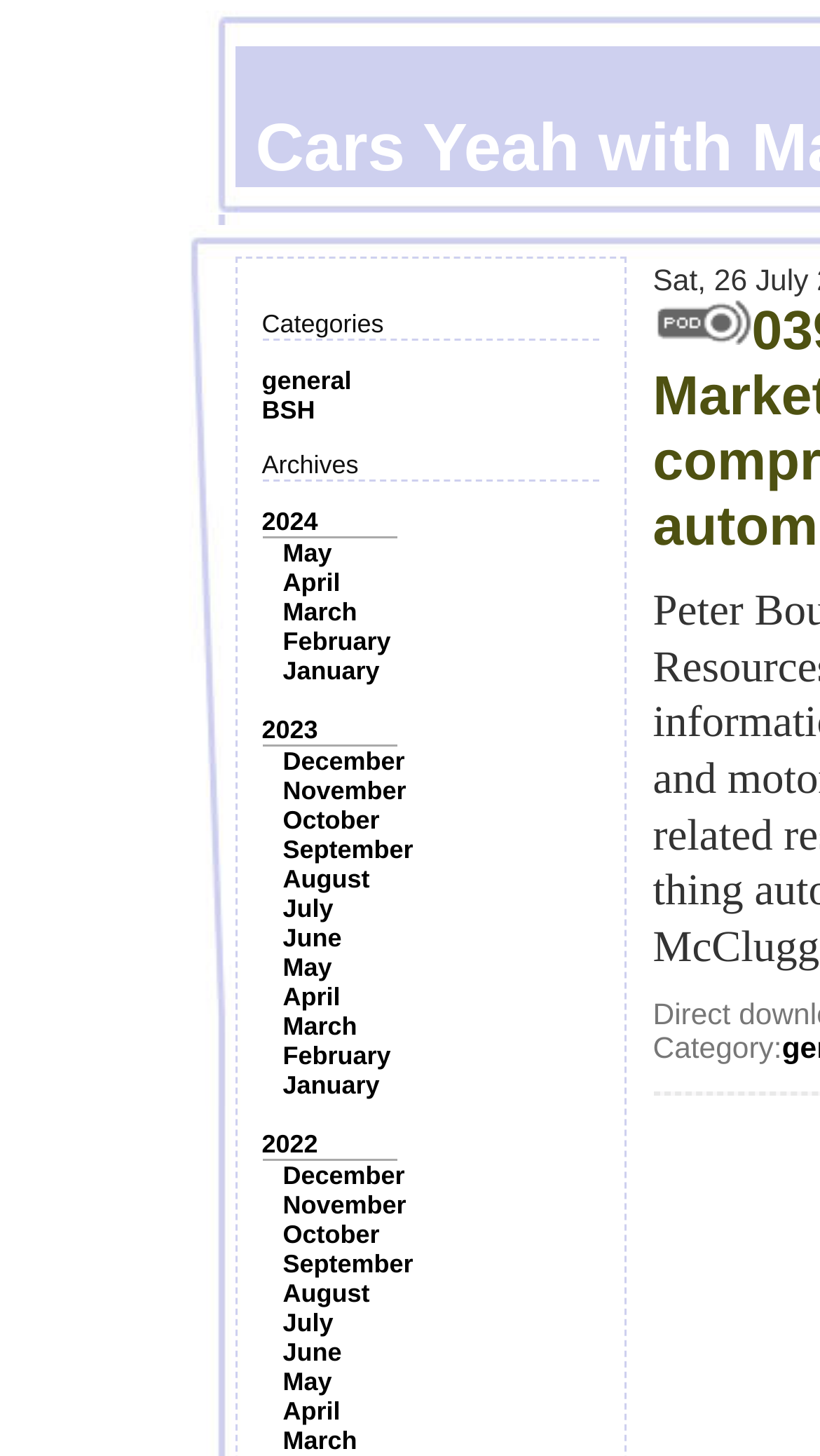Kindly determine the bounding box coordinates for the area that needs to be clicked to execute this instruction: "Browse posts from May".

[0.345, 0.37, 0.405, 0.39]